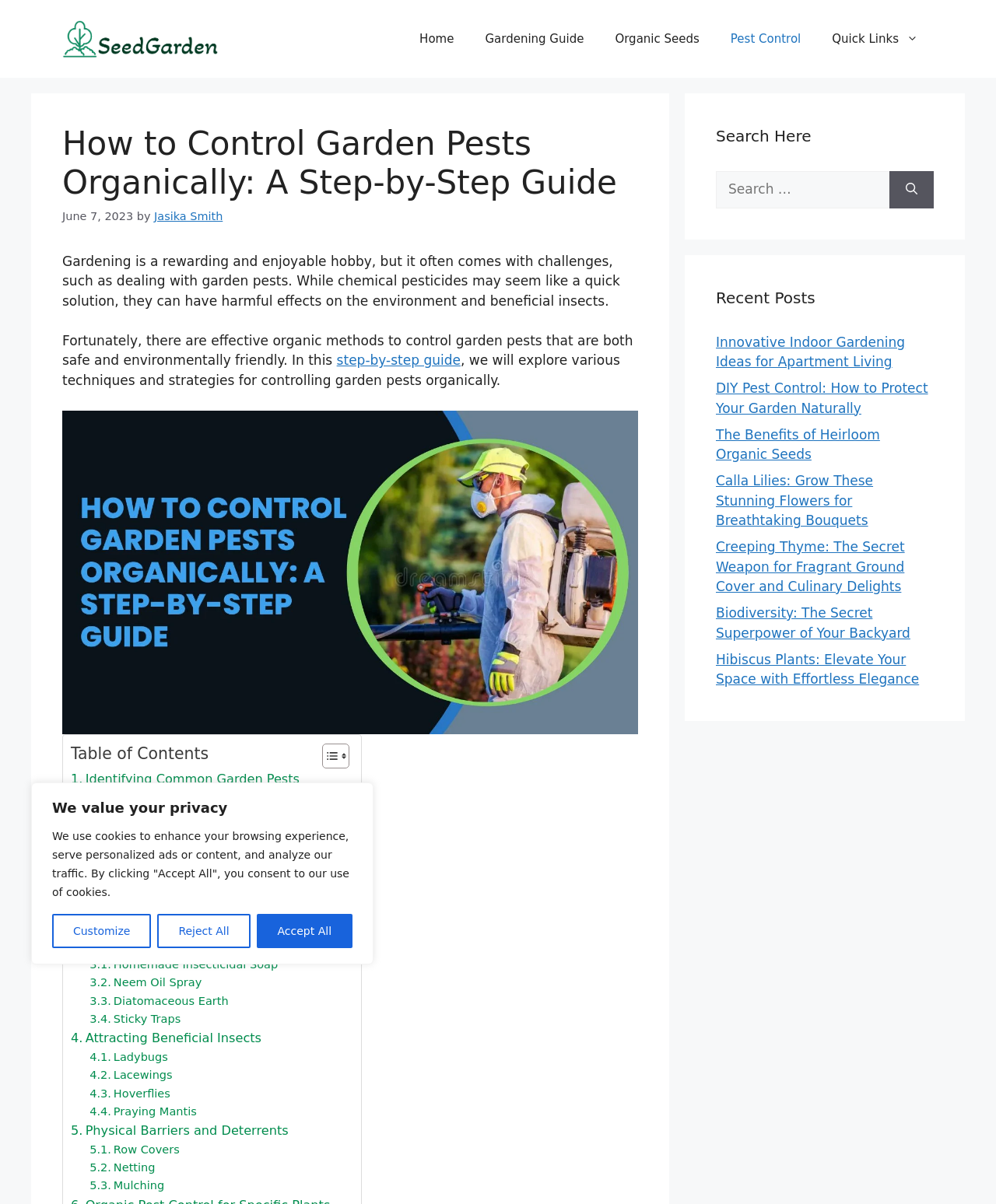Determine the bounding box coordinates of the section to be clicked to follow the instruction: "Click on the 'Pest Control' link". The coordinates should be given as four float numbers between 0 and 1, formatted as [left, top, right, bottom].

[0.718, 0.013, 0.82, 0.052]